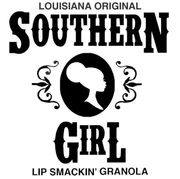Can you look at the image and give a comprehensive answer to the question:
What is the tagline of the granola brand?

The tagline 'LIP SMACKIN' GRANOLA' is displayed beneath the brand name, emphasizing the deliciousness and appeal of the granola, inviting consumers to indulge in a uniquely flavorful experience.